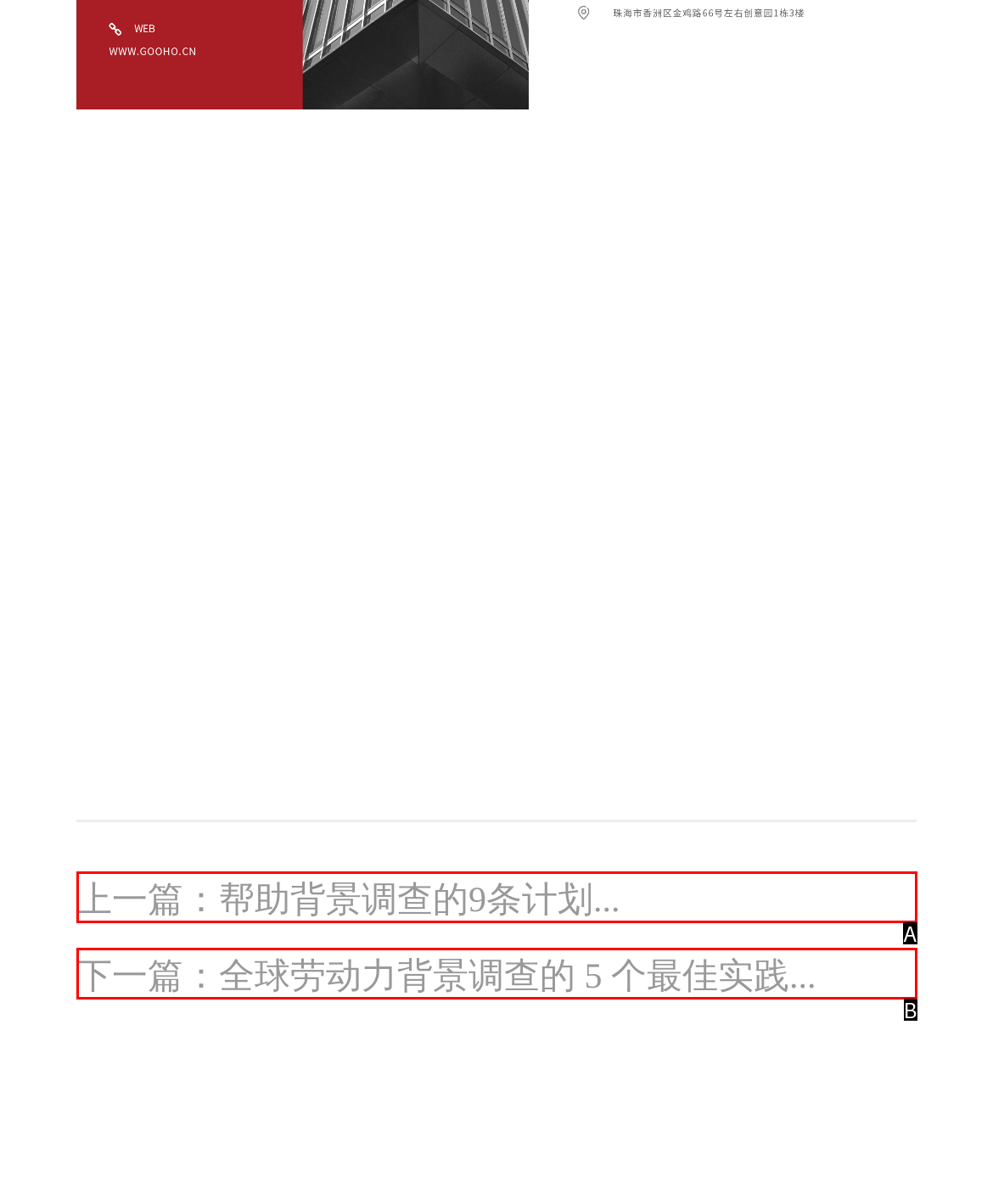Tell me which option best matches the description: 上一篇：帮助背景调查的9条计划...
Answer with the option's letter from the given choices directly.

A